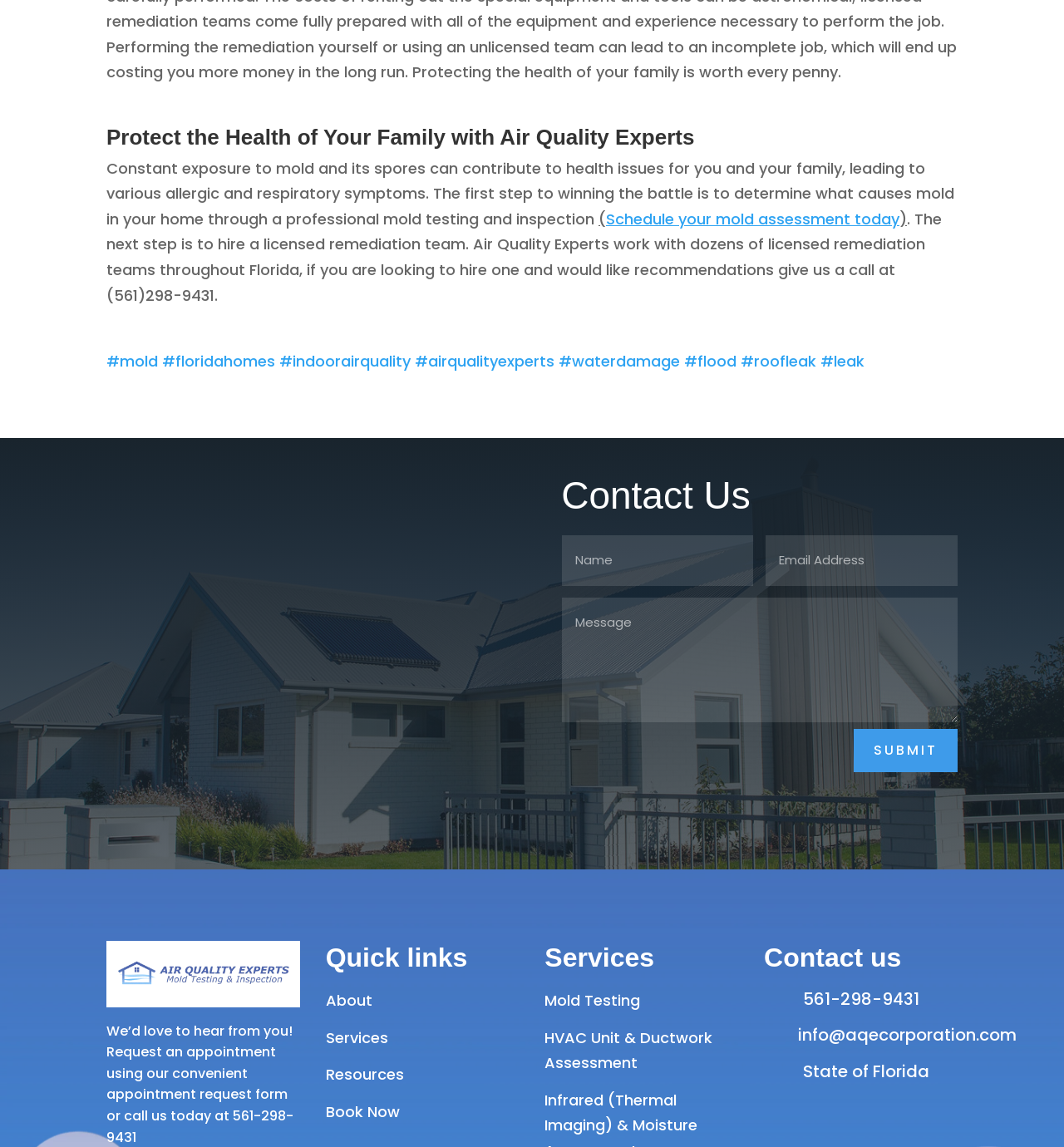Please find and report the bounding box coordinates of the element to click in order to perform the following action: "Click on the logo". The coordinates should be expressed as four float numbers between 0 and 1, in the format [left, top, right, bottom].

[0.108, 0.857, 0.274, 0.876]